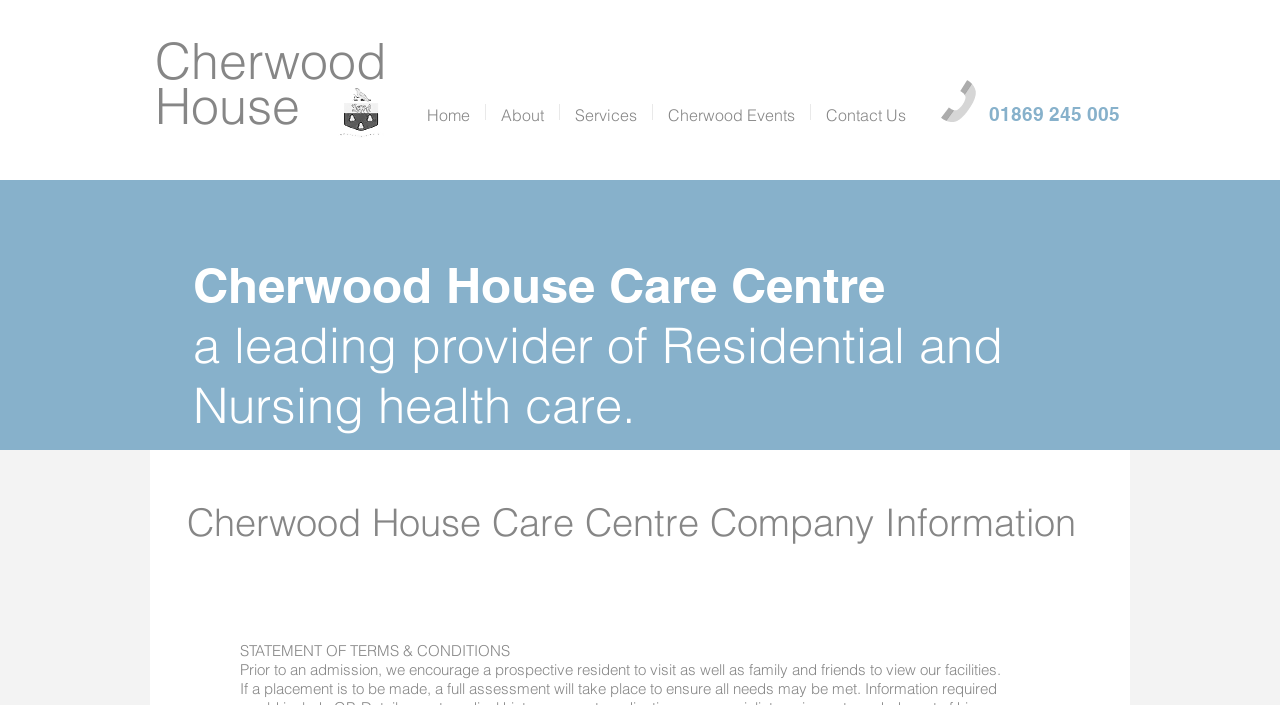Locate the bounding box coordinates for the element described below: "Contact Us". The coordinates must be four float values between 0 and 1, formatted as [left, top, right, bottom].

[0.634, 0.148, 0.72, 0.17]